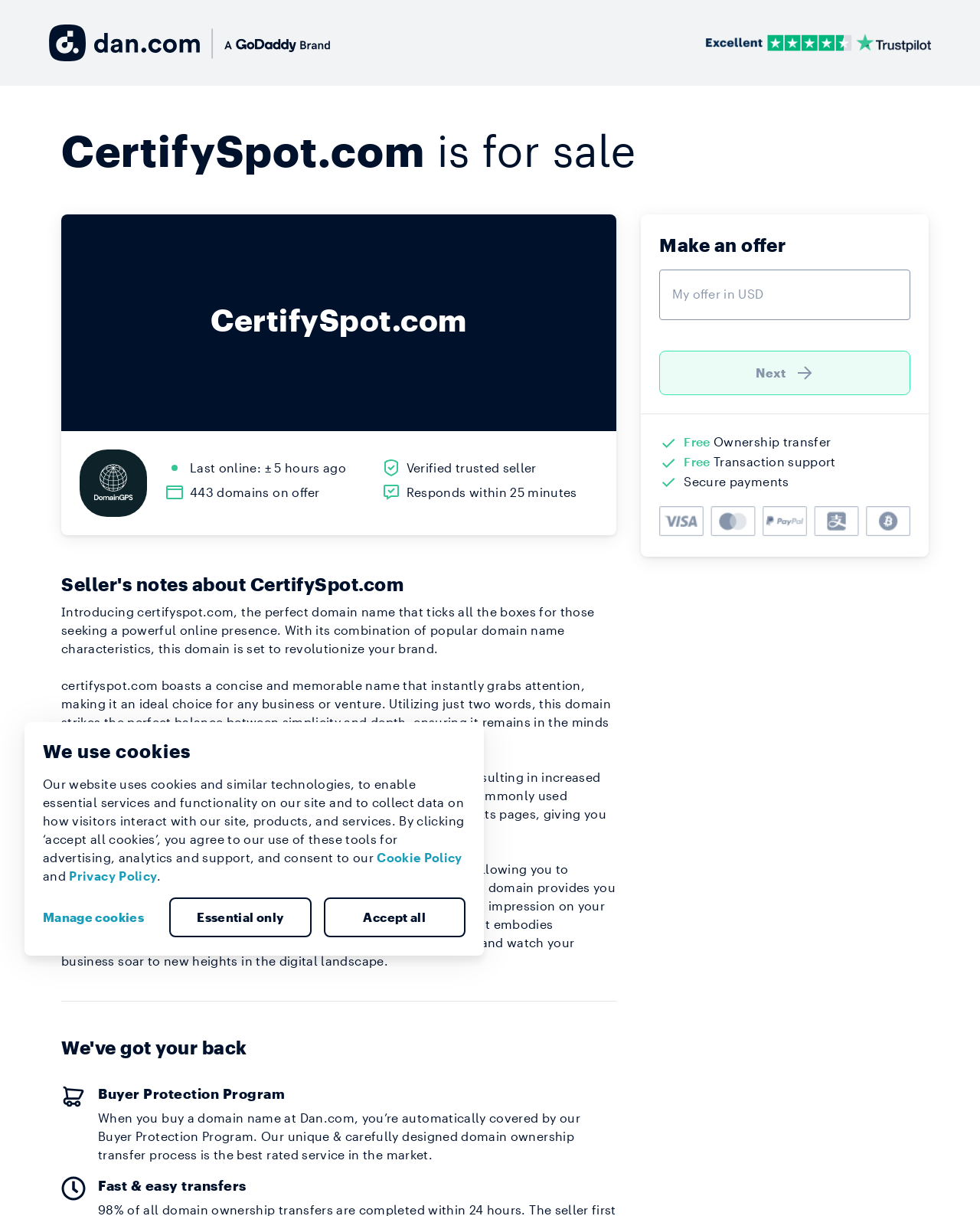What is the domain name for sale?
Examine the image and provide an in-depth answer to the question.

The webpage is about selling a domain name, and the heading 'CertifySpot.com is for sale' suggests that the domain name for sale is CertifySpot.com.